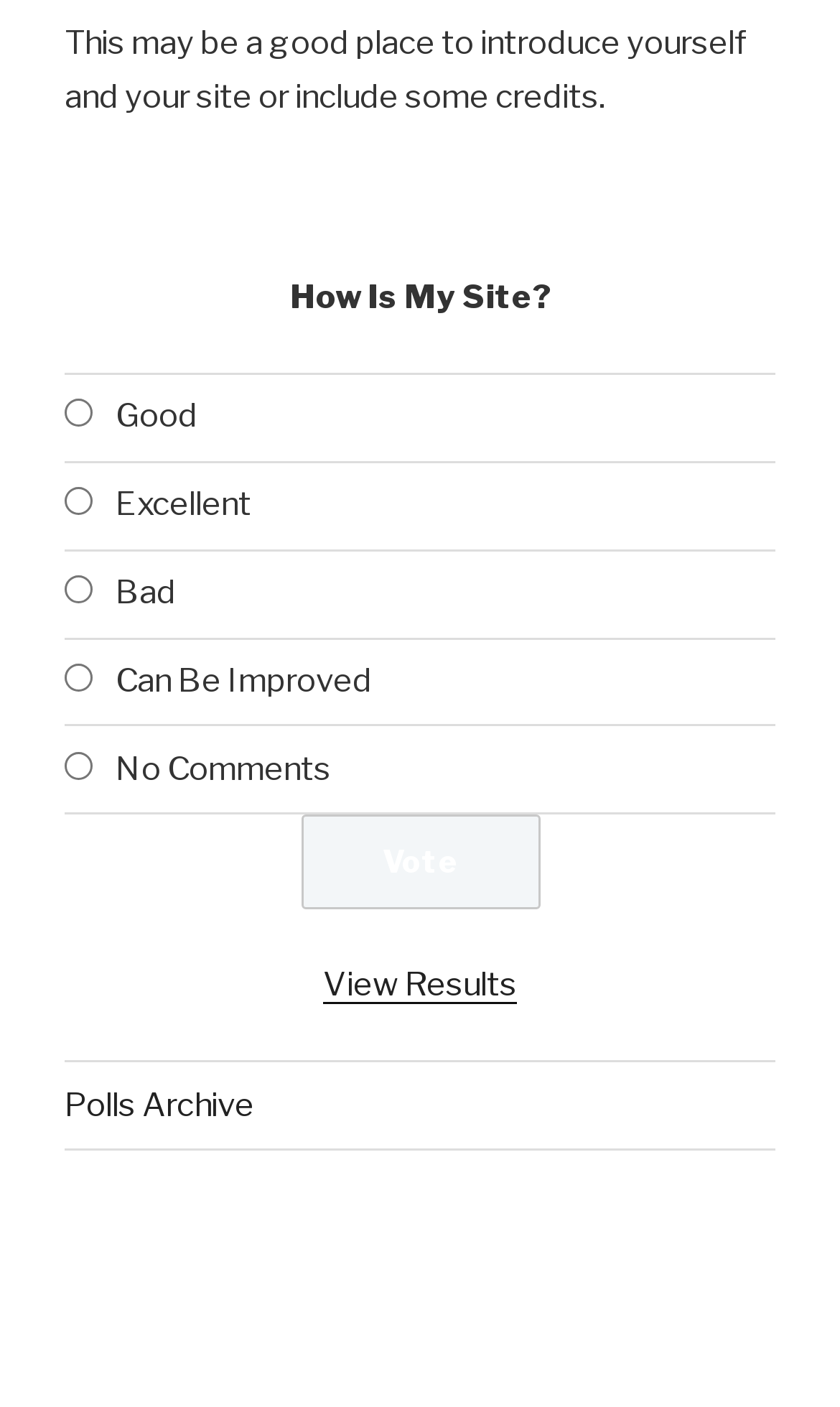Identify the coordinates of the bounding box for the element that must be clicked to accomplish the instruction: "Select 'Good' as your opinion".

[0.077, 0.284, 0.11, 0.304]